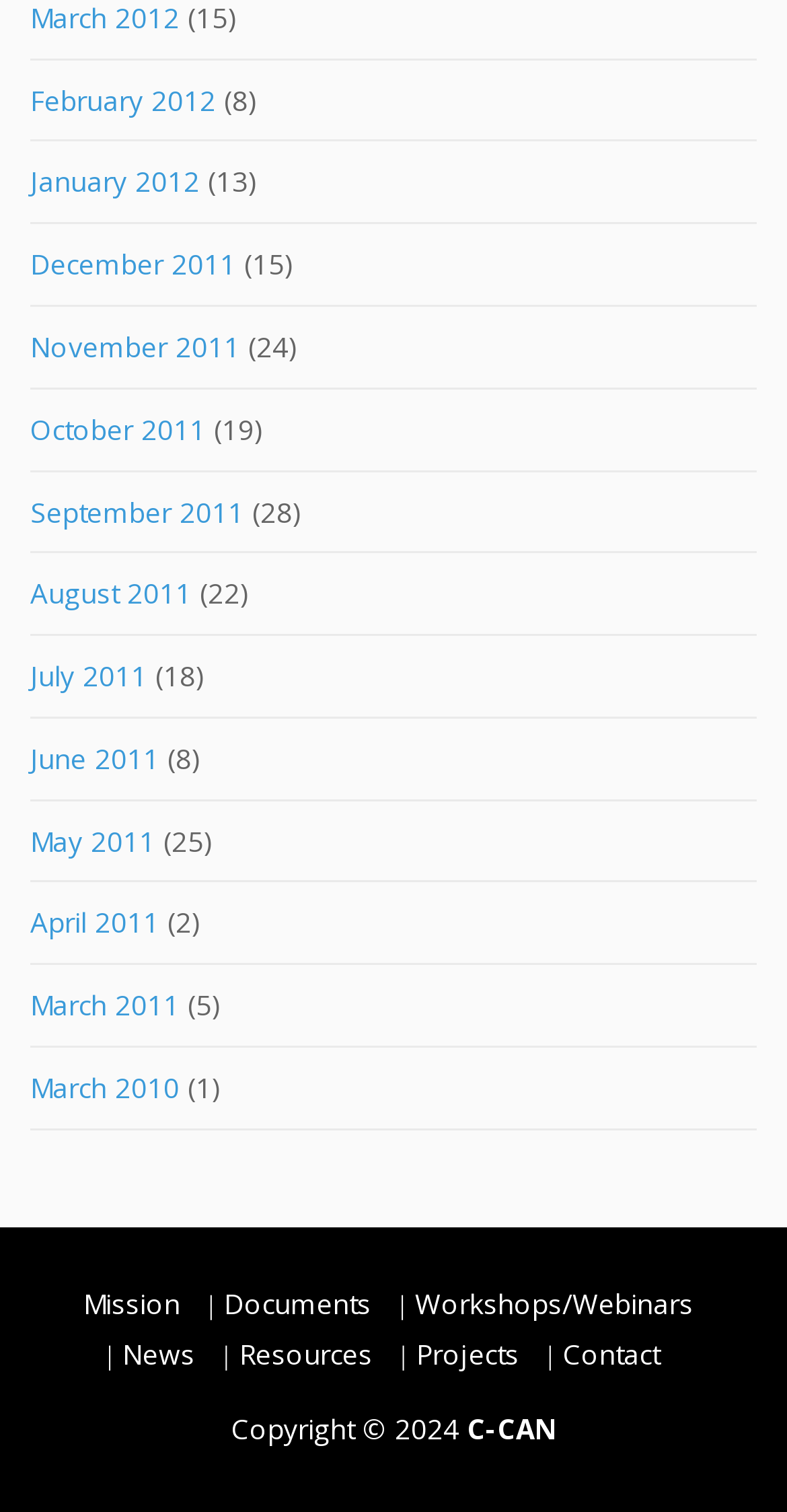Reply to the question below using a single word or brief phrase:
How many StaticText elements are there in the webpage?

14